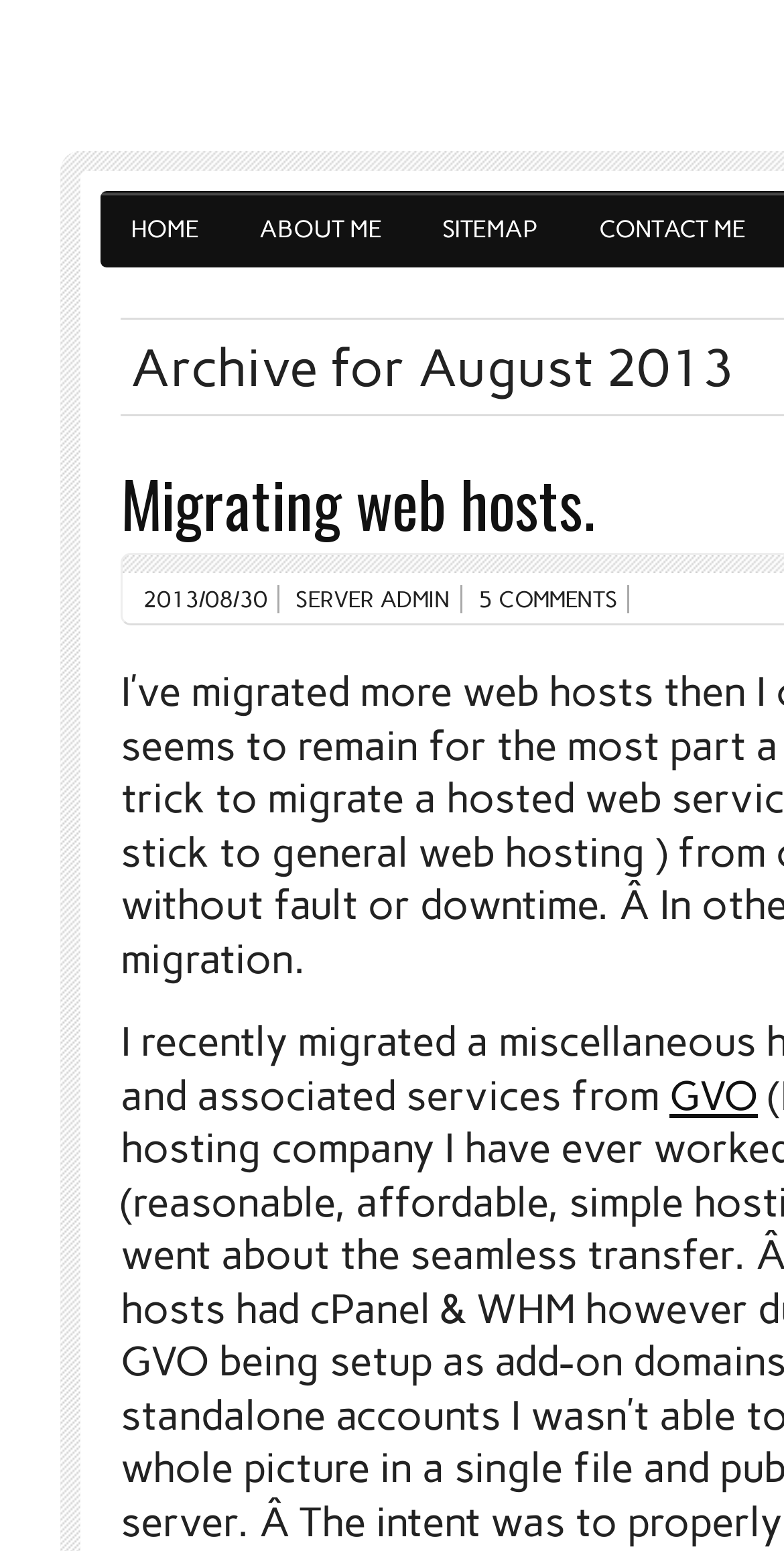What is the category of the latest article?
Using the visual information, respond with a single word or phrase.

SERVER ADMIN